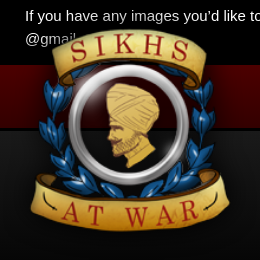What is the purpose of the contrasting color in the backdrop?
Analyze the image and provide a thorough answer to the question.

The backdrop features a deep, contrasting color that enhances the emblem's visibility and significance, reflecting a tribute to the contributions of Sikh soldiers in various conflicts, and making the logo more prominent and attention-grabbing.